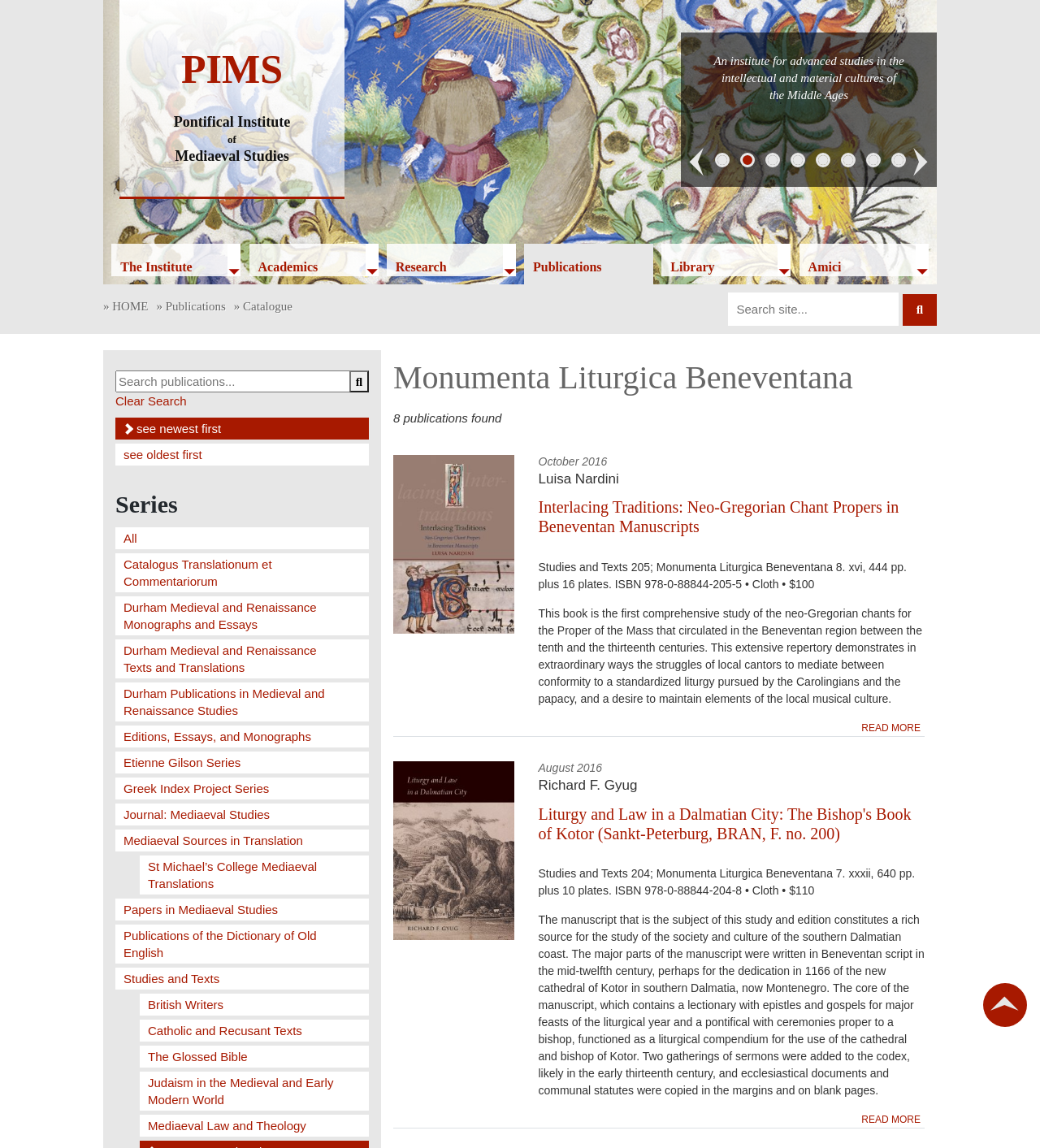Can you determine the bounding box coordinates of the area that needs to be clicked to fulfill the following instruction: "view the 'Series' section"?

[0.111, 0.416, 0.355, 0.452]